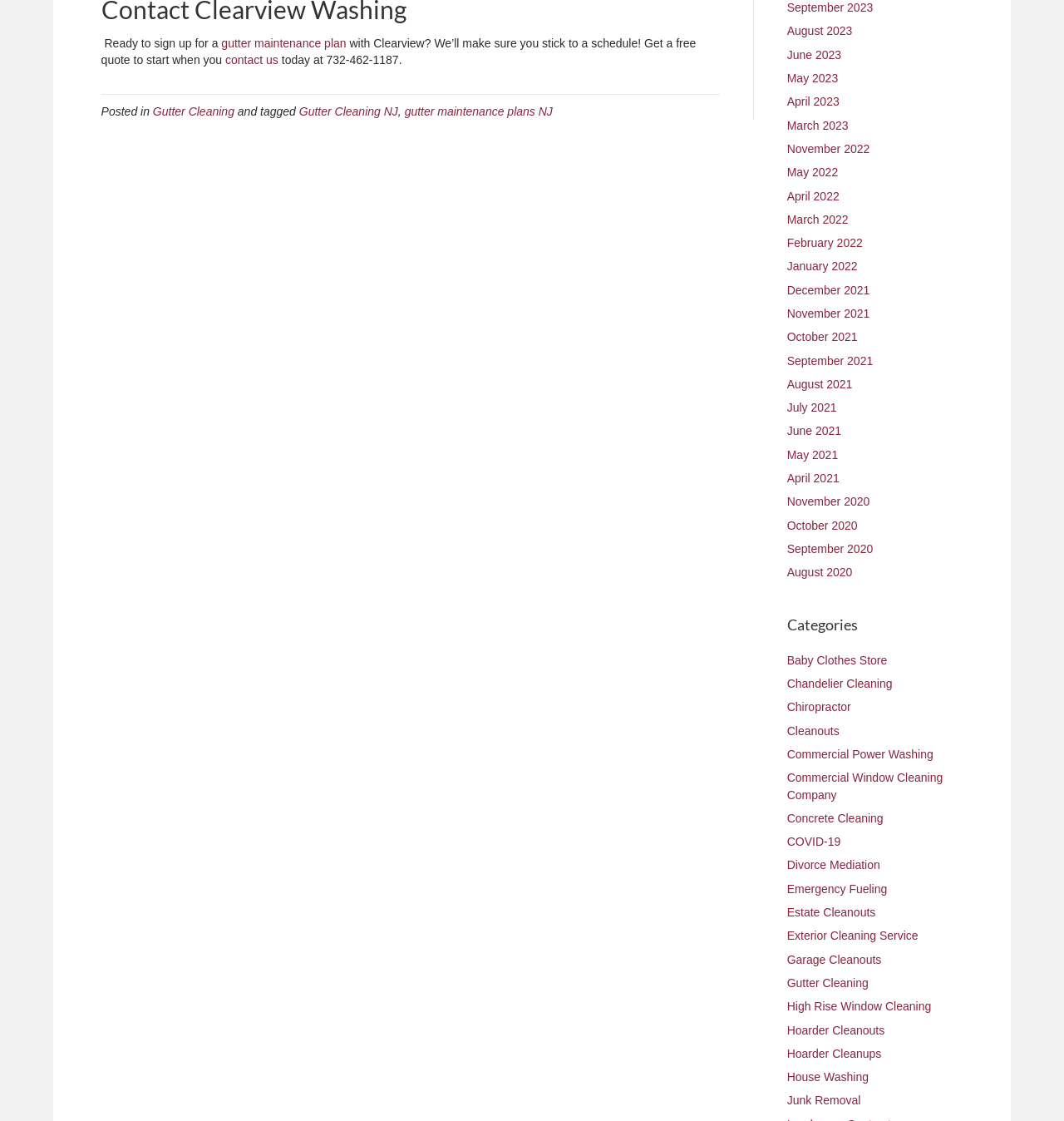Given the description "gutter maintenance plans NJ", determine the bounding box of the corresponding UI element.

[0.38, 0.093, 0.519, 0.105]